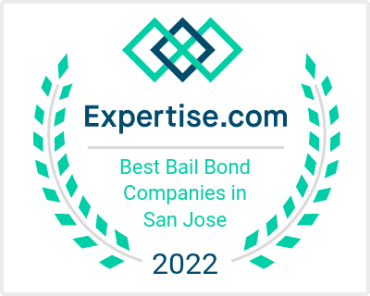What year did the organization receive the accolade?
Based on the image, answer the question with a single word or brief phrase.

2022